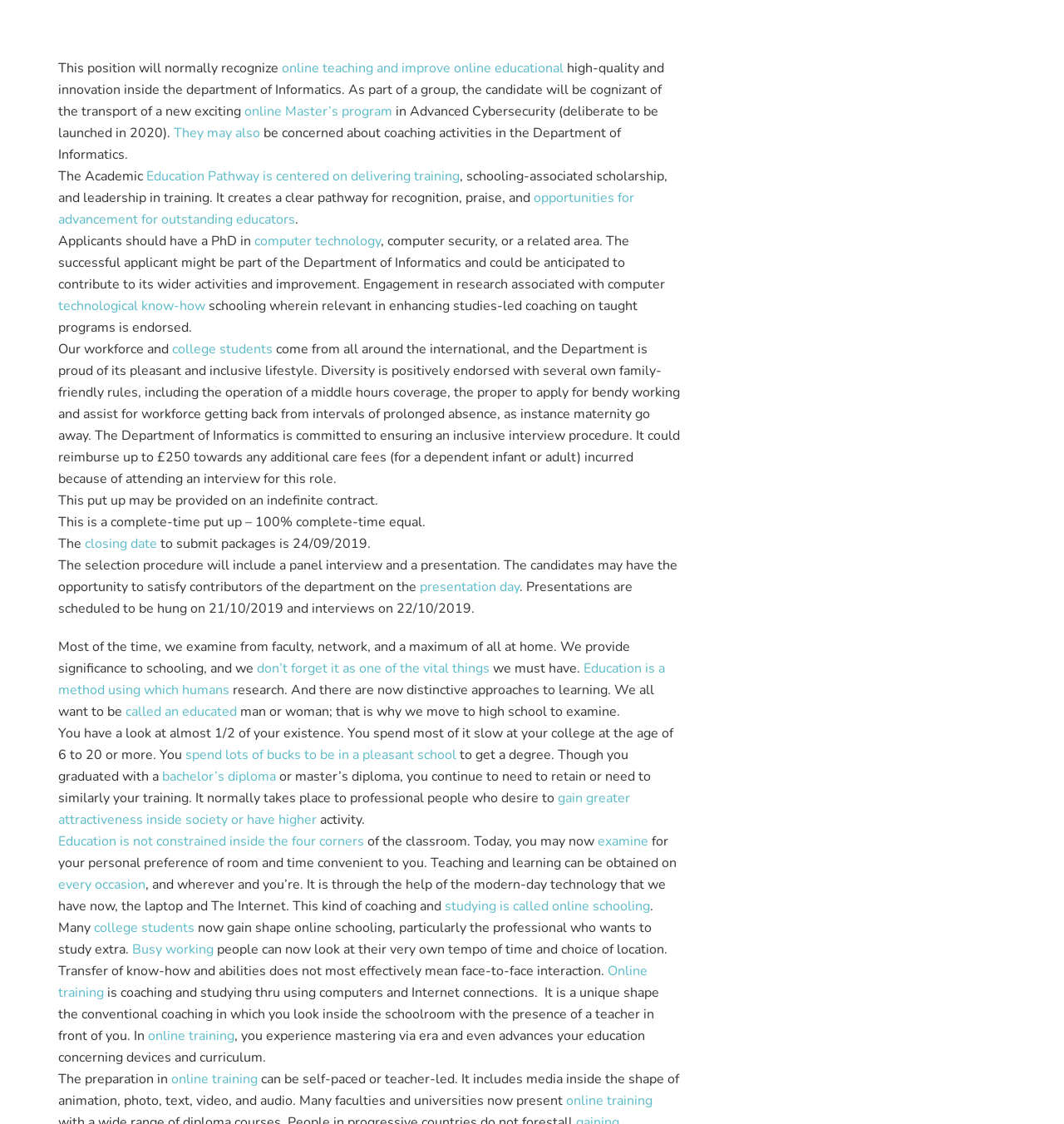Determine the bounding box coordinates for the area you should click to complete the following instruction: "learn more about online Master’s program".

[0.23, 0.091, 0.369, 0.107]